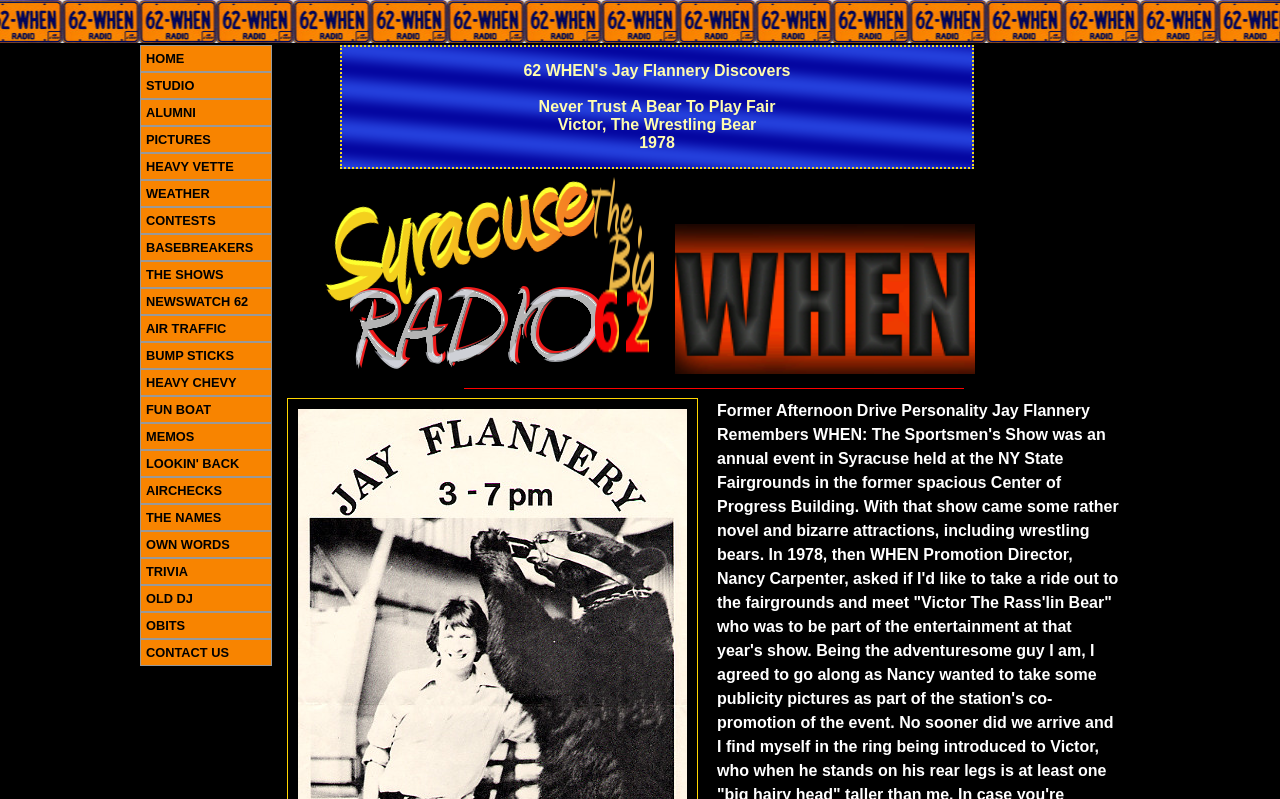Explain in detail what is displayed on the webpage.

The webpage is about Victor, the wrestling bear, and its encounter with 62 WHEN's Jay Flannery. At the top of the page, there is a horizontal navigation menu with 23 links, including "HOME", "STUDIO", "ALUMNI", and others, aligned from left to right. 

Below the navigation menu, there is a heading that reads "62 WHEN's Jay Flannery Discovers Never Trust A Bear To Play Fair Victor, The Wrestling Bear 1978". This heading is divided into three parts: "Victor, The Wrestling Bear" and "1978" are two separate text elements, with the year "1978" positioned to the right of the bear's name.

To the left of the heading, there are three images: one depicting Syracuse radio stations, another showing 62 WHEN Syracuse, NY, and the third displaying The Big 62 WHEN. These images are stacked vertically, with the first one at the top and the third one at the bottom.

A horizontal separator line is positioned below the images and the heading, separating the top section from the rest of the page.